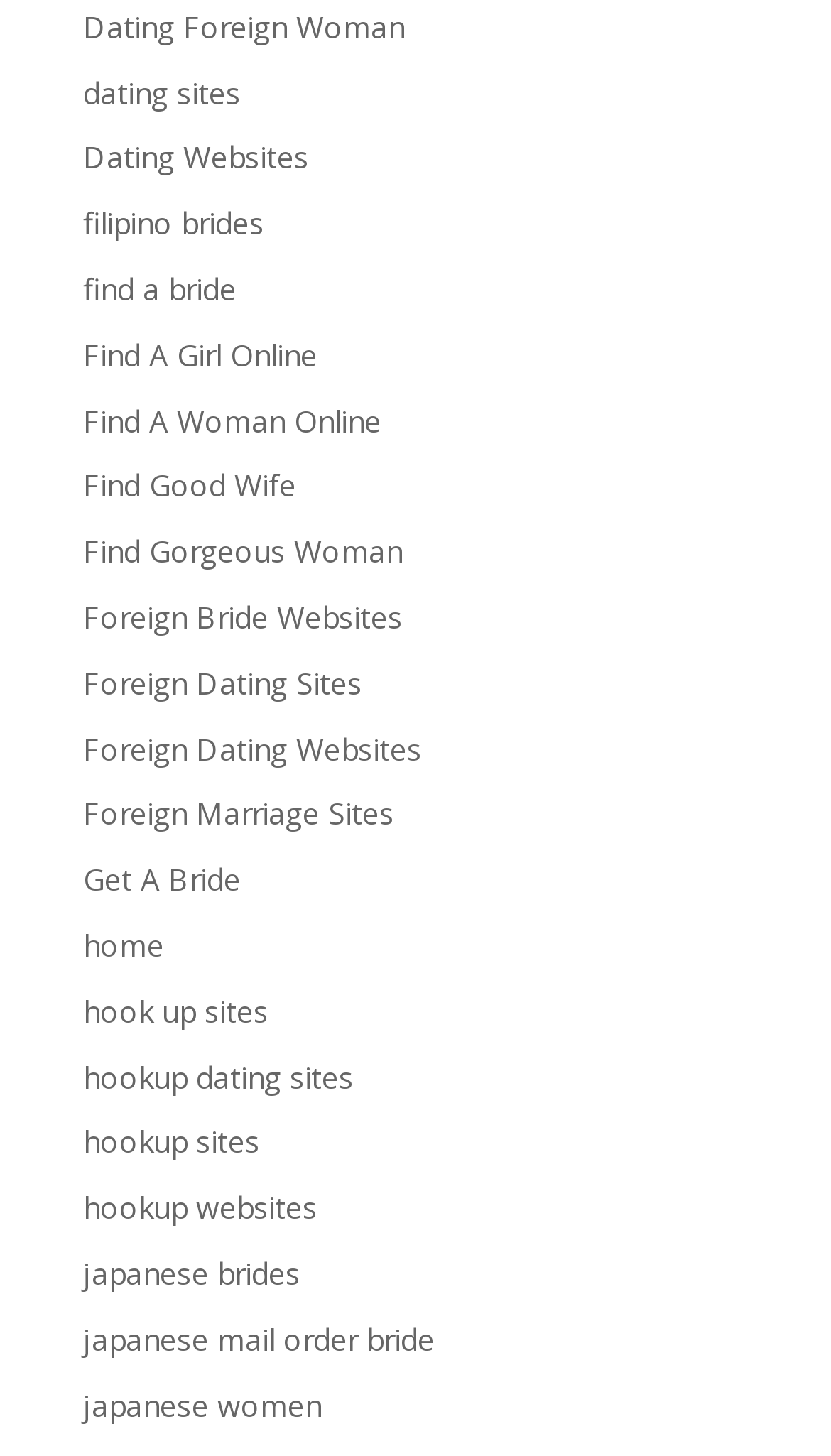Locate the bounding box coordinates of the item that should be clicked to fulfill the instruction: "Go to 'home'".

[0.1, 0.635, 0.197, 0.663]